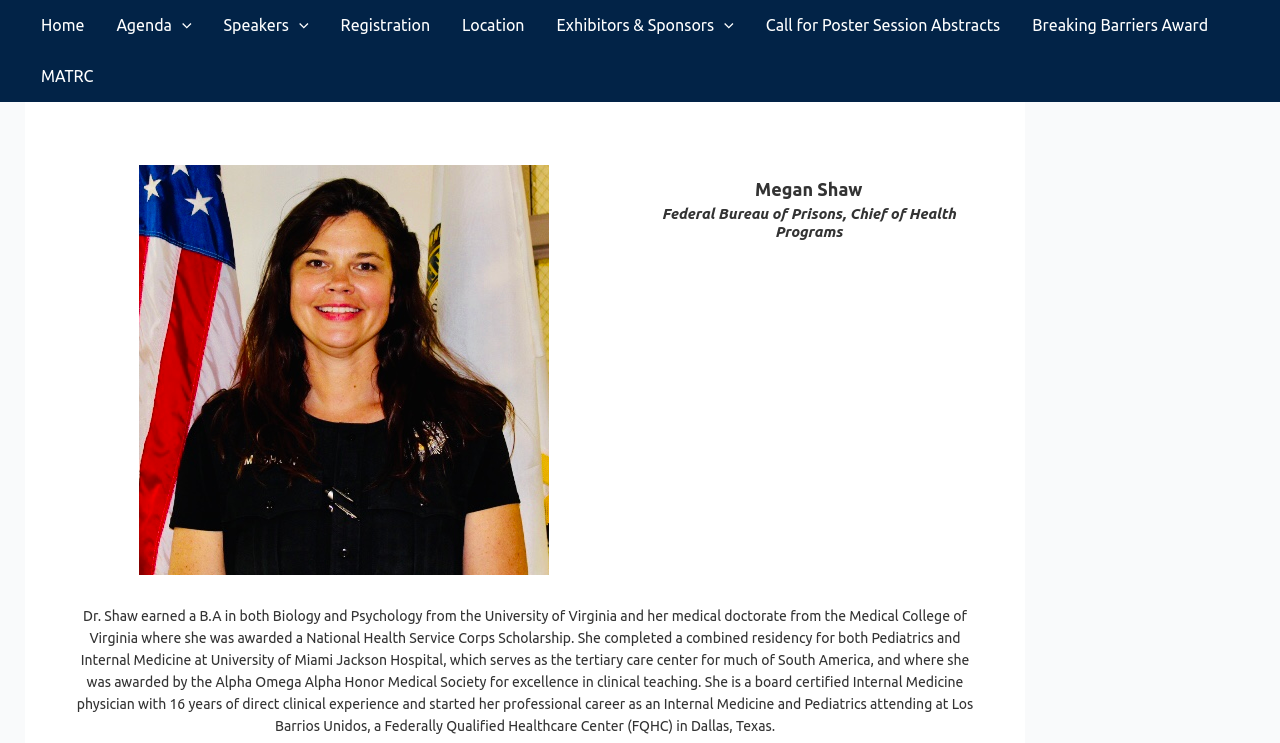What is the name of the organization where Megan Shaw works?
Look at the image and respond to the question as thoroughly as possible.

I determined the answer by looking at the heading element that describes Megan Shaw's title, which mentions that she is the Chief of Health Programs at the Federal Bureau of Prisons.